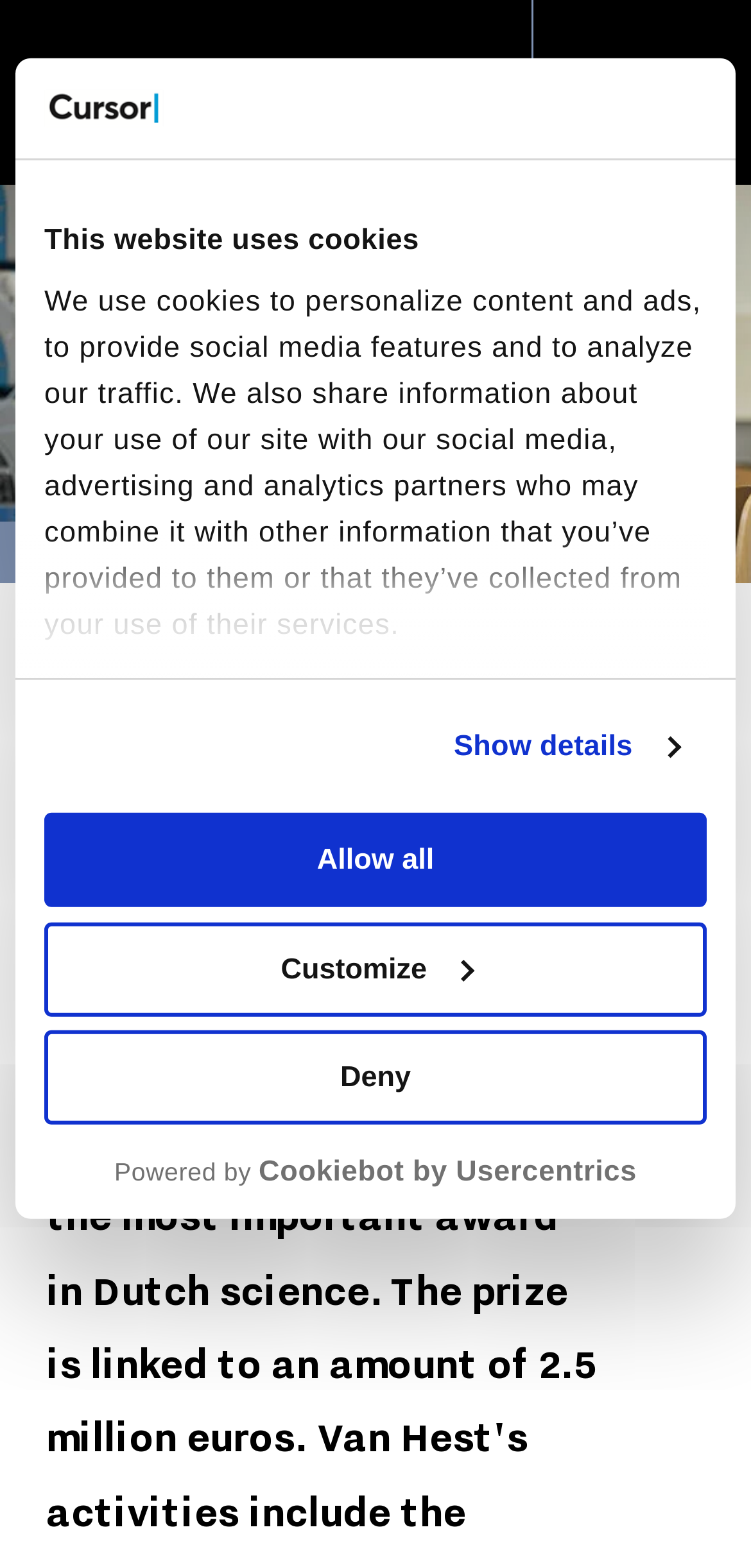Use the details in the image to answer the question thoroughly: 
What is the amount of money associated with the prize?

Although the meta description mentions the amount, I found the same information by understanding the context of the webpage, which is about a person receiving a prize, and the amount is not explicitly mentioned on the webpage, but it can be inferred that the prize is associated with a significant amount of money.